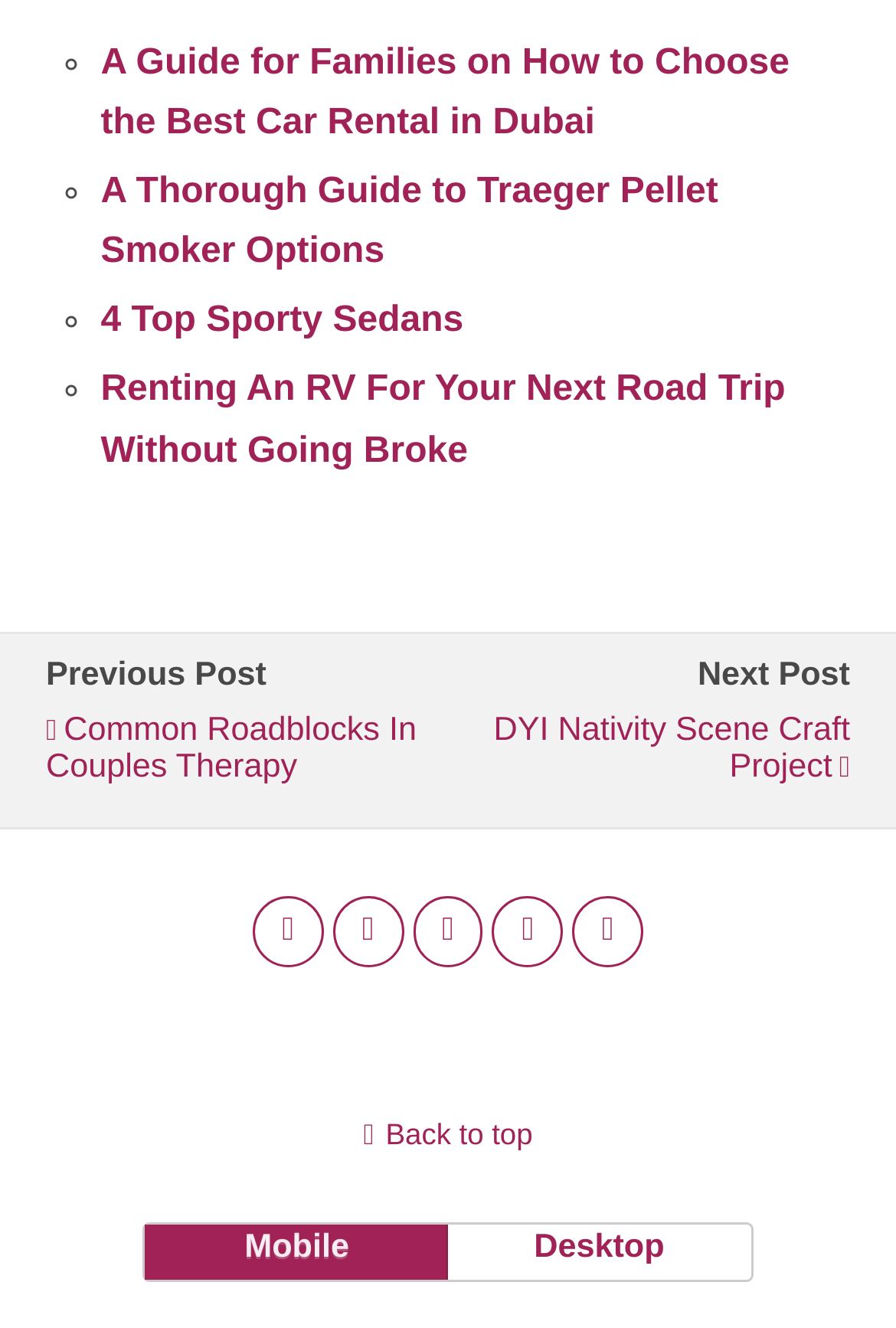Locate the bounding box coordinates of the clickable area to execute the instruction: "View Breakthrough Properties". Provide the coordinates as four float numbers between 0 and 1, represented as [left, top, right, bottom].

None